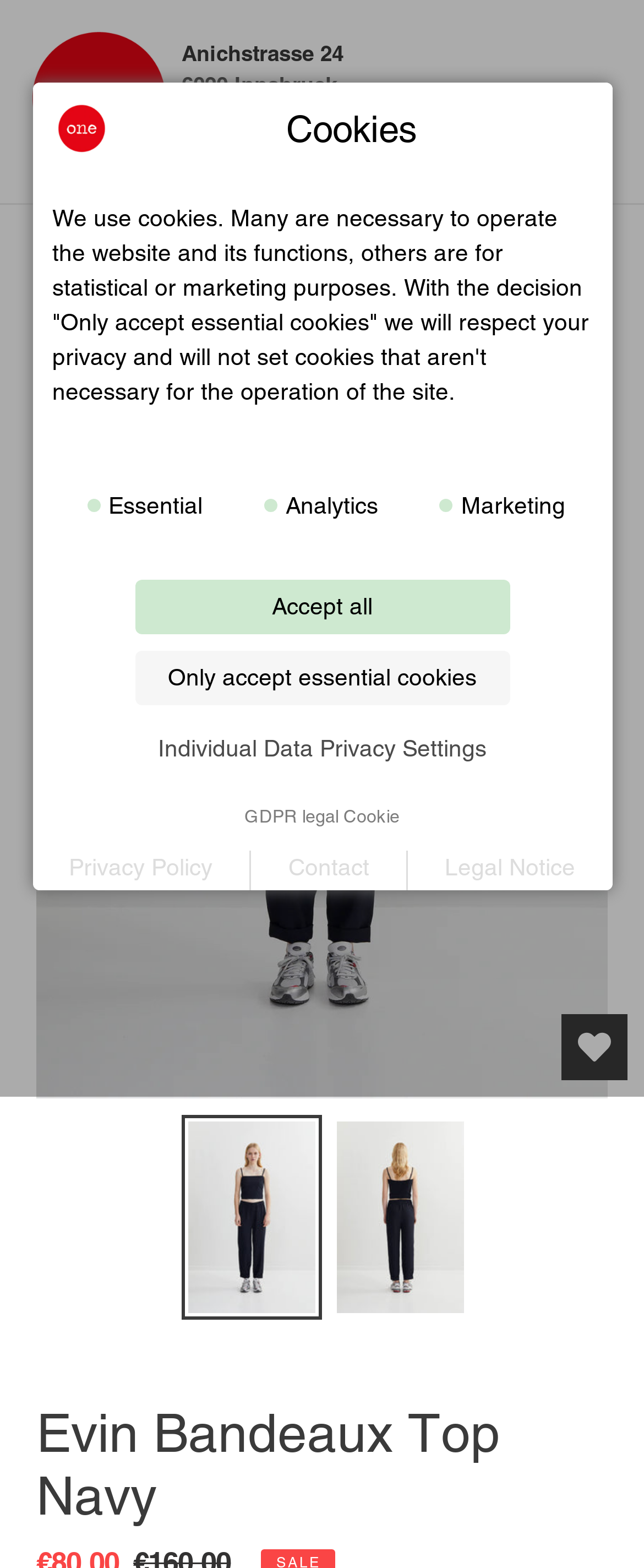Please reply to the following question with a single word or a short phrase:
What is the address of the physical store?

Anichstrasse 24 6020 Innsbruck